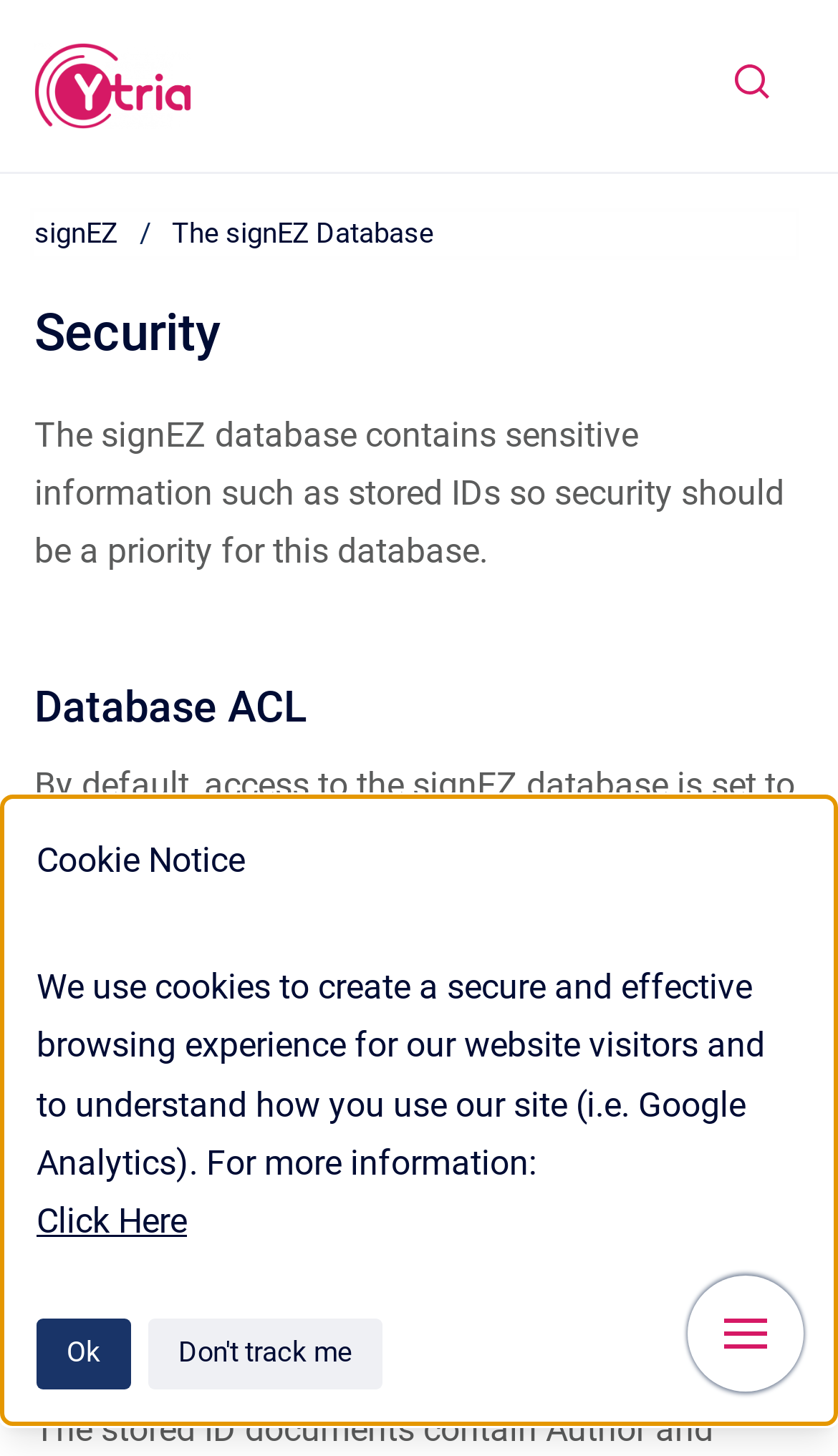Please identify the bounding box coordinates of the element on the webpage that should be clicked to follow this instruction: "go to signEZ database". The bounding box coordinates should be given as four float numbers between 0 and 1, formatted as [left, top, right, bottom].

[0.041, 0.146, 0.141, 0.175]